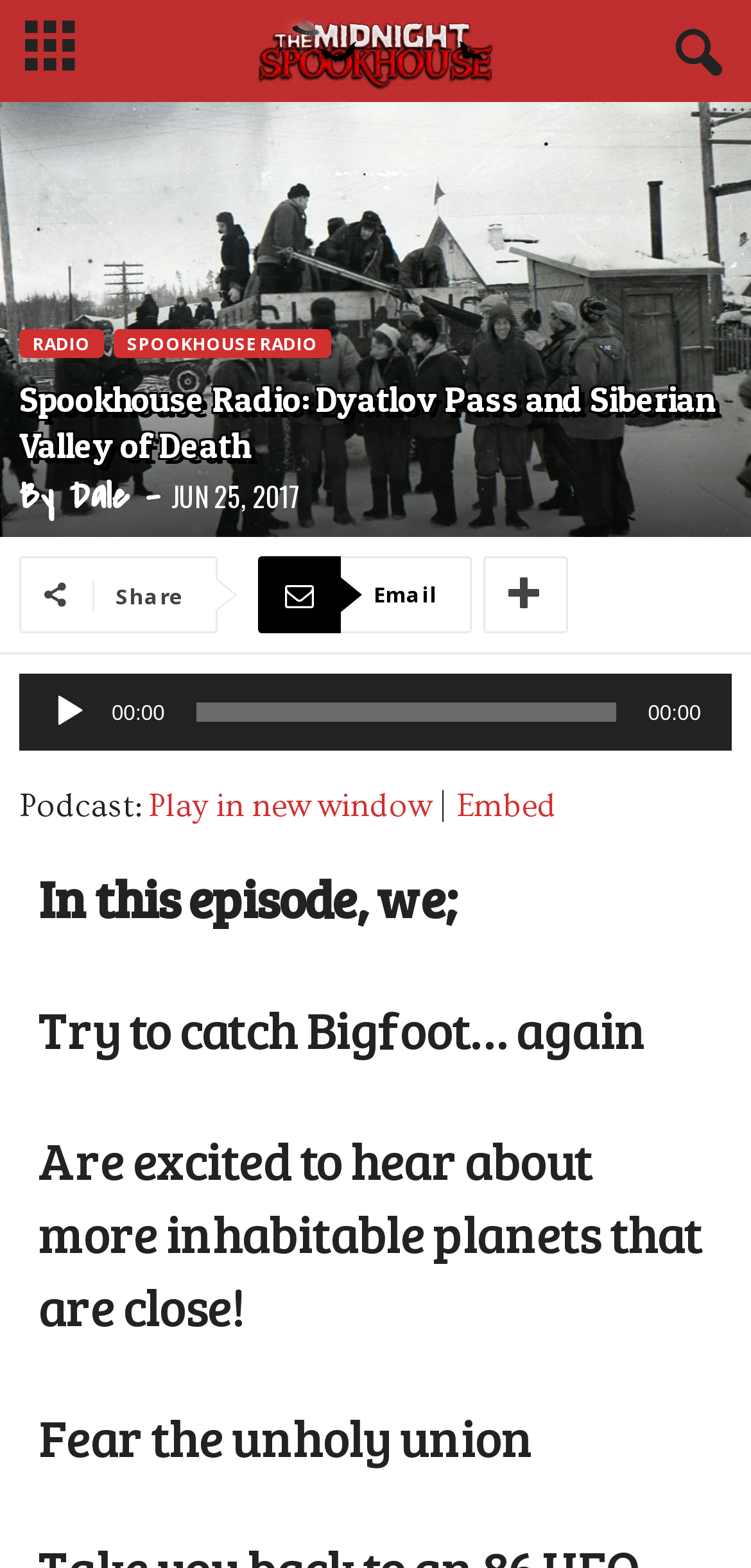Please identify the bounding box coordinates of the clickable area that will fulfill the following instruction: "Adjust the 'Time Slider'". The coordinates should be in the format of four float numbers between 0 and 1, i.e., [left, top, right, bottom].

[0.26, 0.448, 0.822, 0.461]